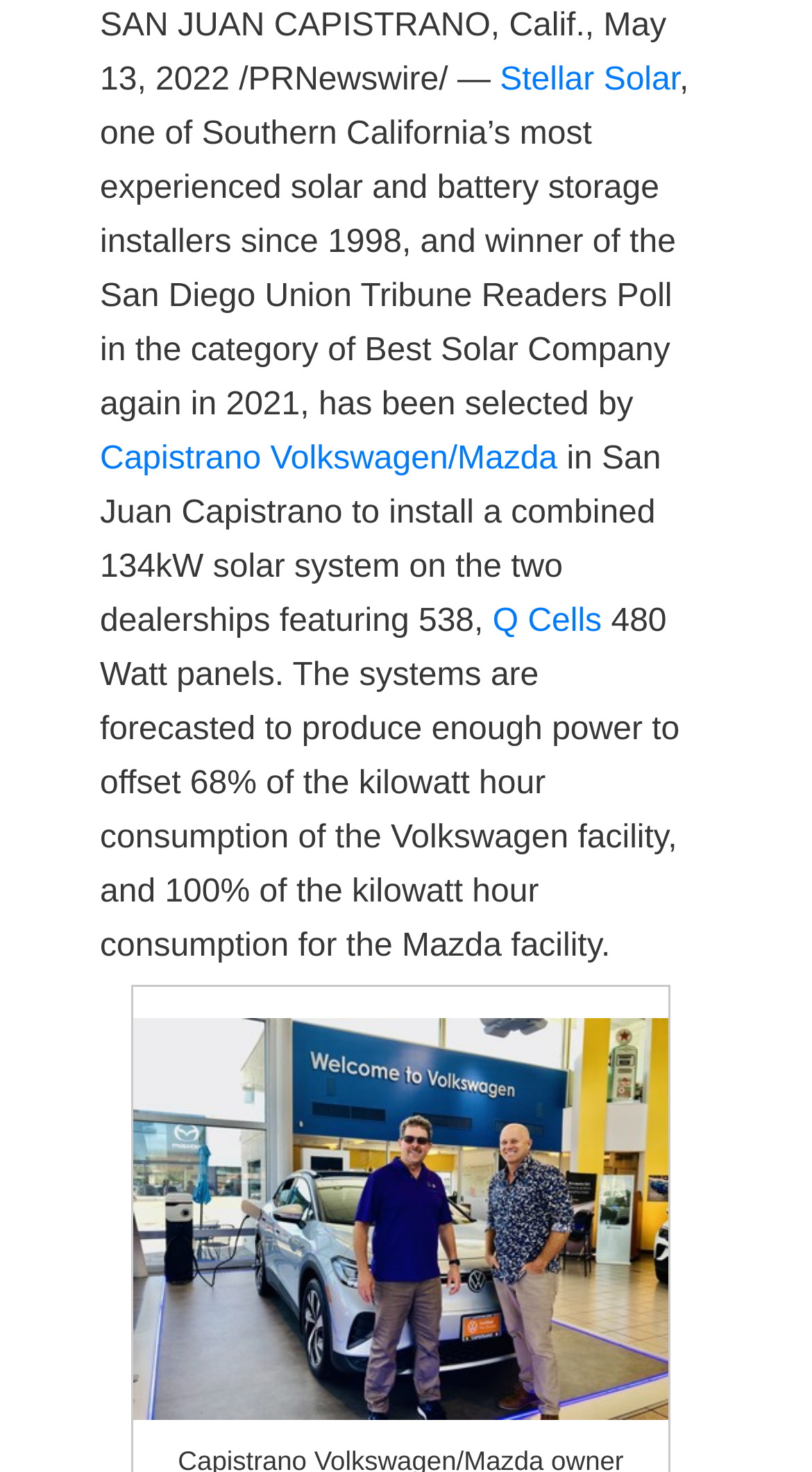What is the percentage of power offset for the Volkswagen facility?
Based on the image content, provide your answer in one word or a short phrase.

68%